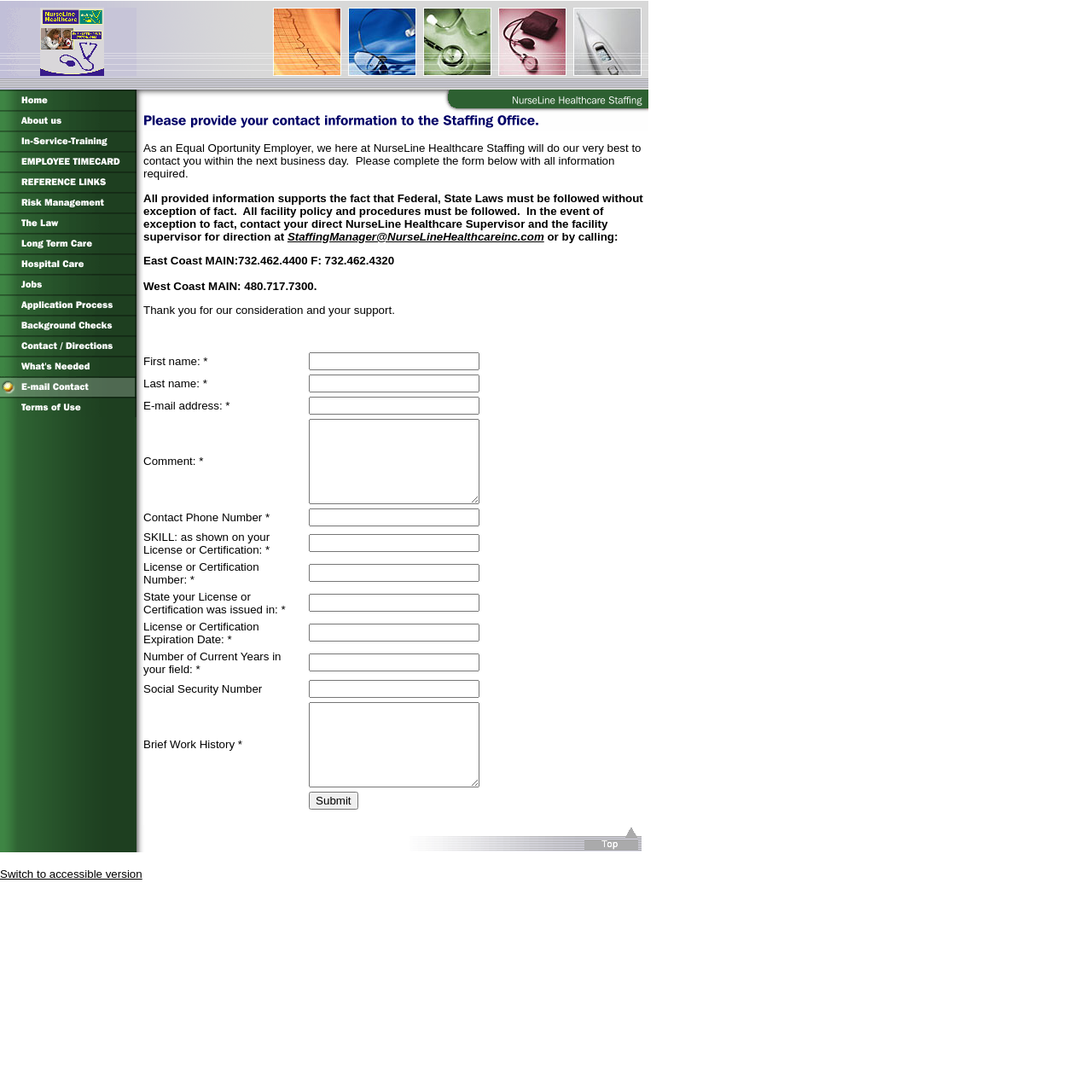Find the bounding box coordinates of the clickable element required to execute the following instruction: "Click on Home". Provide the coordinates as four float numbers between 0 and 1, i.e., [left, top, right, bottom].

[0.0, 0.091, 0.125, 0.103]